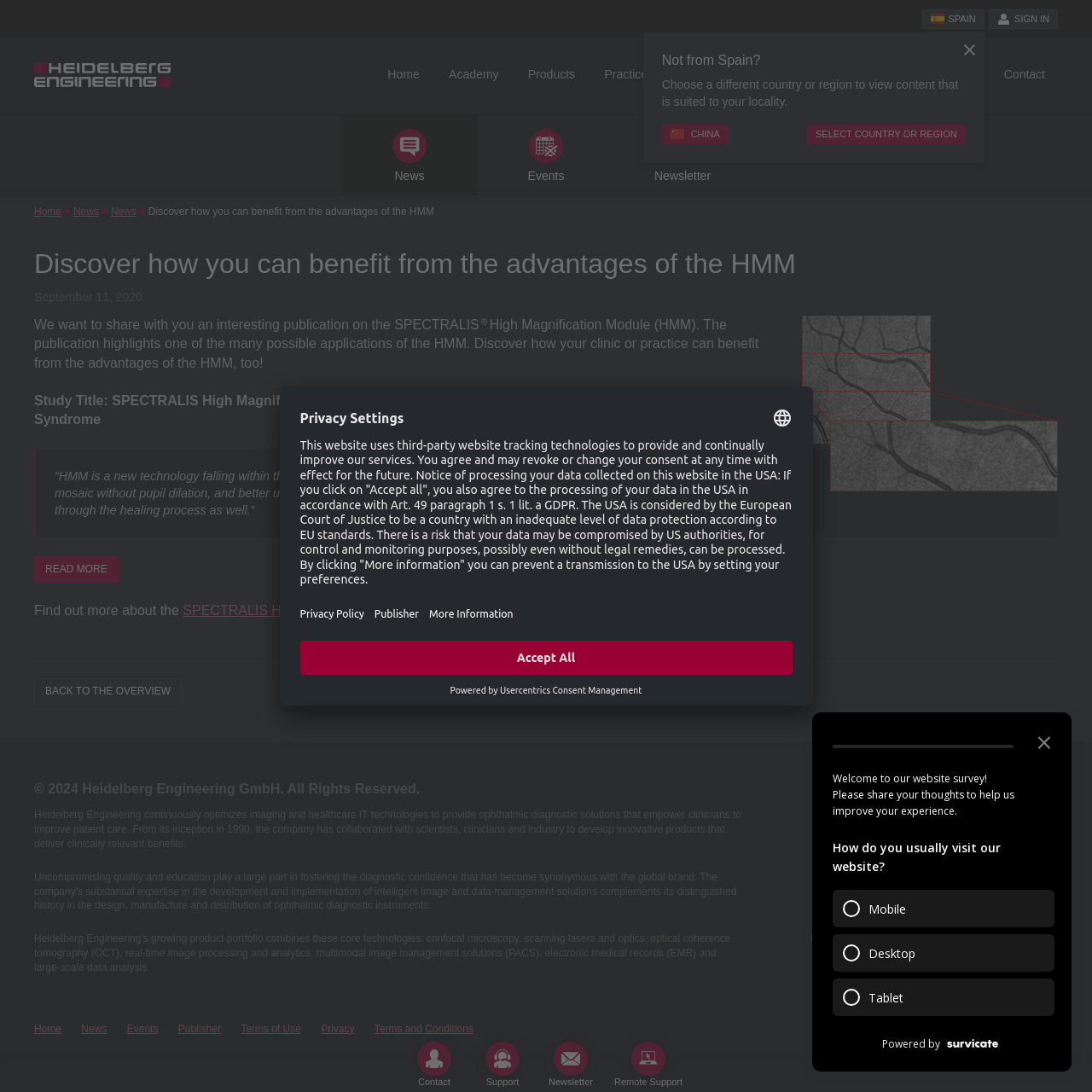Refer to the screenshot and give an in-depth answer to this question: What is the purpose of the SPECTRALIS High Magnification Module?

The answer can be inferred from the article section of the webpage, where it is mentioned that the SPECTRALIS High Magnification Module (HMM) is used to improve patient care. The company's goal is to 'empower clinicians to improve patient care' as mentioned in the footer section of the webpage.